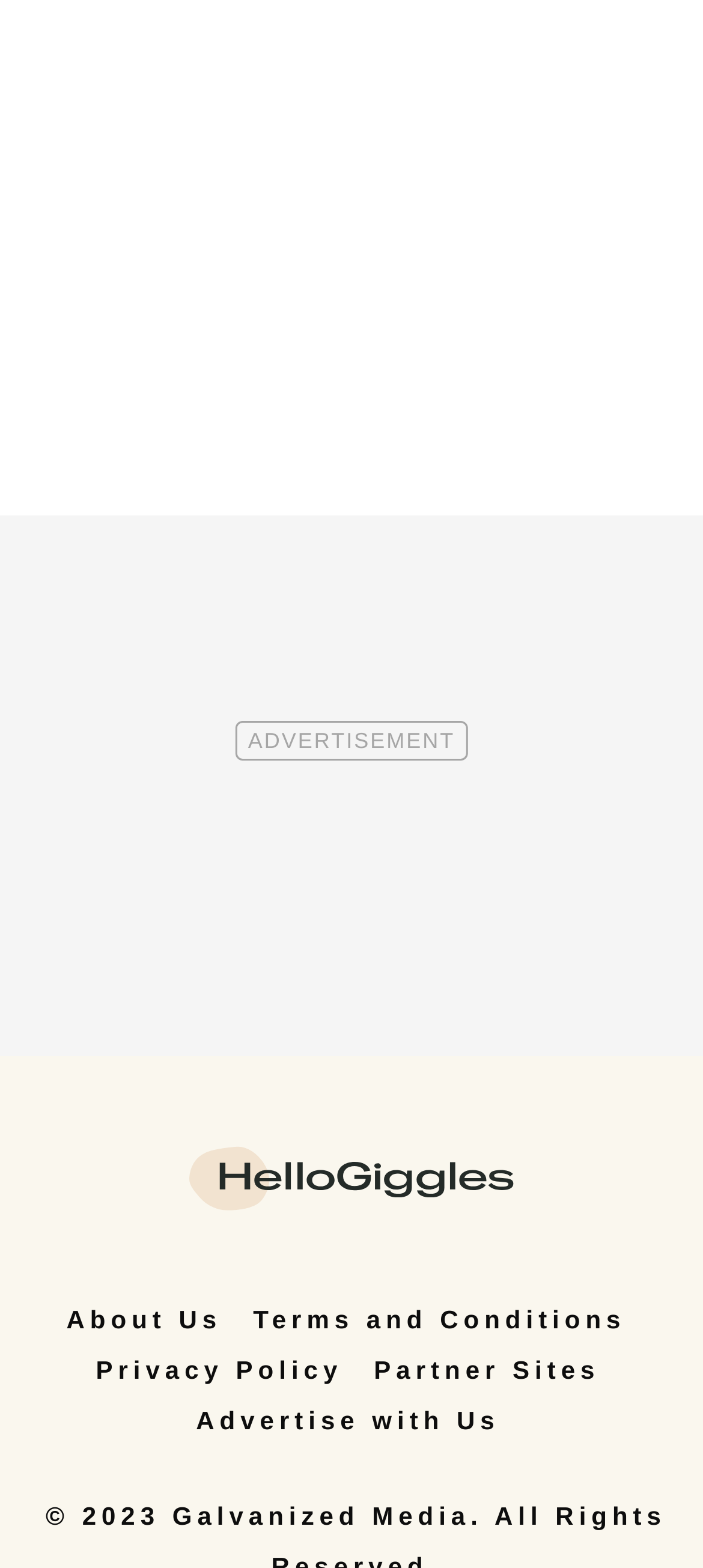Based on what you see in the screenshot, provide a thorough answer to this question: What is the relative position of 'About Us' and 'Terms and Conditions' links?

By comparing the bounding box coordinates of the two link elements, we can see that the x1 value of 'About Us' (0.089) is less than the x1 value of 'Terms and Conditions' (0.355), which means that 'About Us' is to the left of 'Terms and Conditions'.